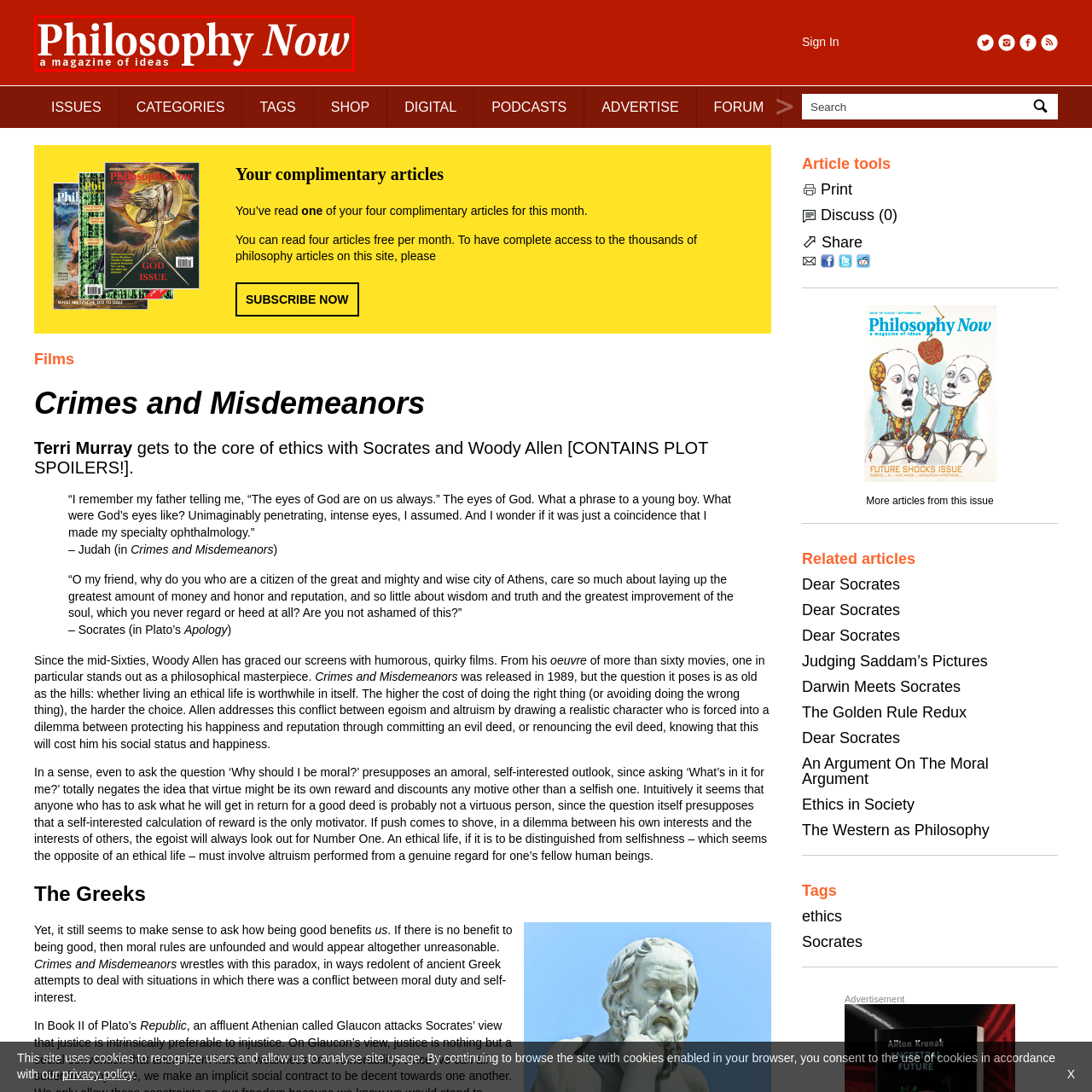View the element within the red boundary, What is the tagline of the magazine? 
Deliver your response in one word or phrase.

A magazine of ideas